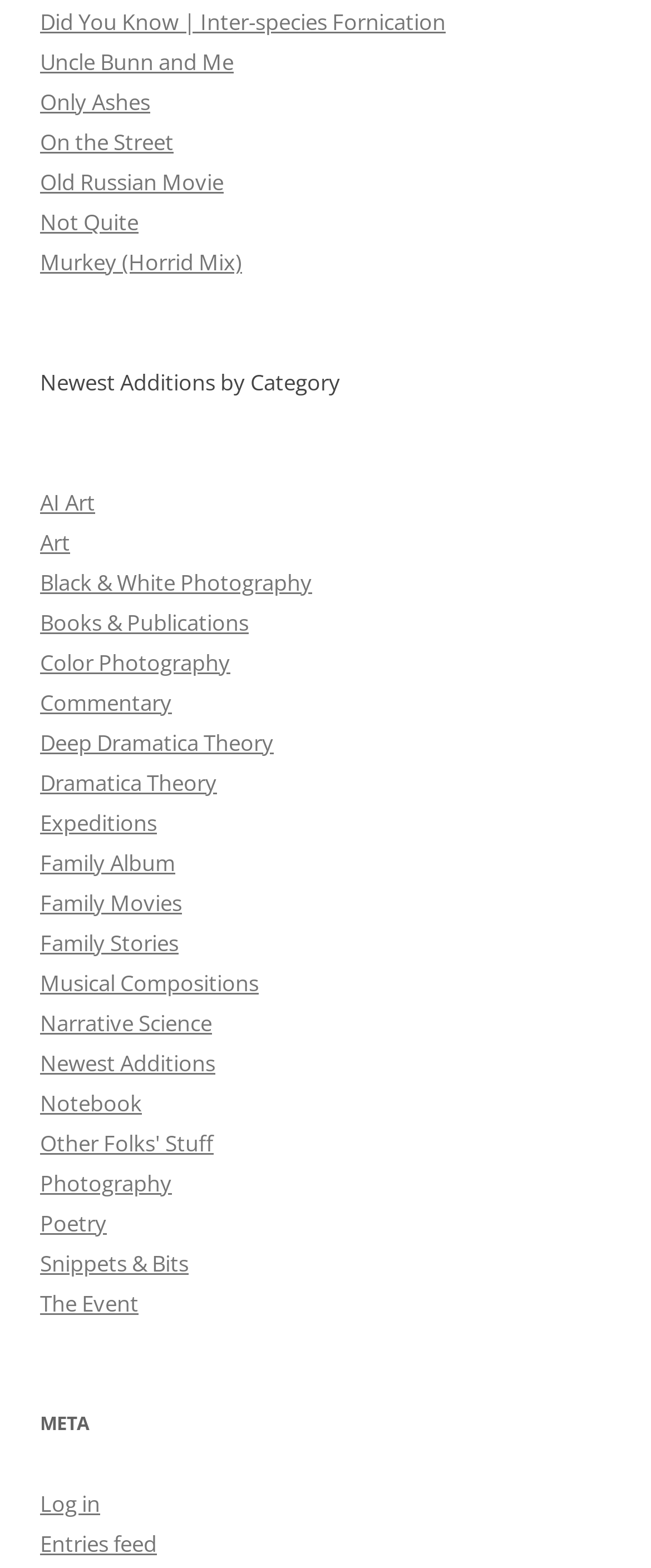Please identify the bounding box coordinates of the region to click in order to complete the task: "Read the 'META' section". The coordinates must be four float numbers between 0 and 1, specified as [left, top, right, bottom].

[0.062, 0.895, 0.938, 0.921]